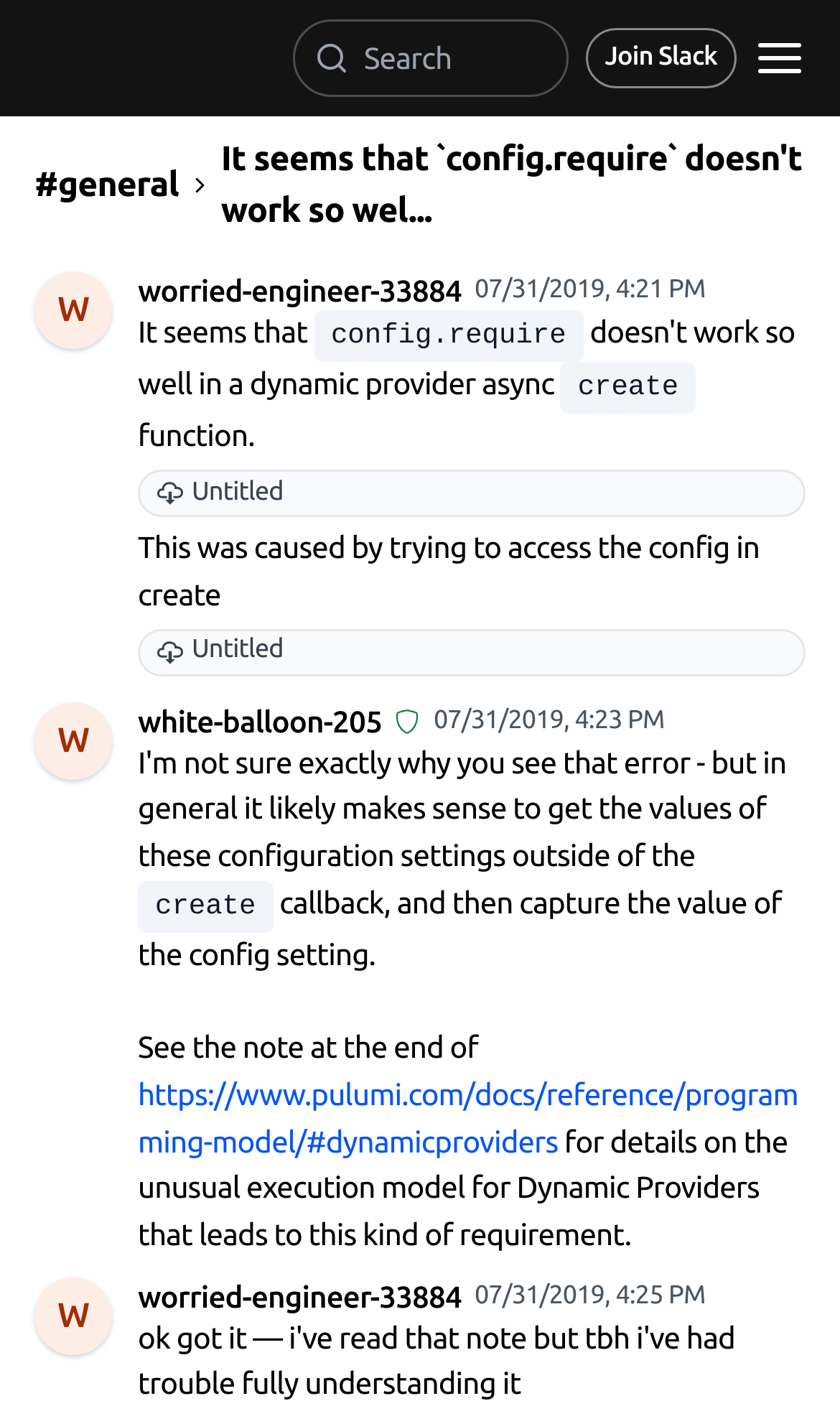Articulate a complete and detailed caption of the webpage elements.

This webpage appears to be a discussion forum or community page, specifically the #general channel of the Pulumi Community. At the top left, there is a logo of Pulumi.com, which is a clickable link. Next to the logo, there is a search box with a placeholder text "Search". On the top right, there are two links: "Join Slack" and an empty image icon.

Below the top section, there is a discussion thread with multiple posts. The first post is from a user named "worried-engineer-33884" and is dated "07/31/2019, 4:21 PM". The post contains a question about an issue with `config require` not working well in a dynamic provider async `create` function. The text is broken into several lines, with some words highlighted as links, such as "config.require" and "create".

Below the first post, there are several replies from other users, including "white-balloon-205". Each reply is dated and includes a username and a message. Some of the replies contain links to external resources, such as the Pulumi documentation. The discussion thread continues down the page, with multiple posts and replies.

Throughout the page, there are several small images and icons, including a logo of Pulumi.com, empty image icons, and a few other small graphics. The overall layout is dense, with multiple elements packed closely together.